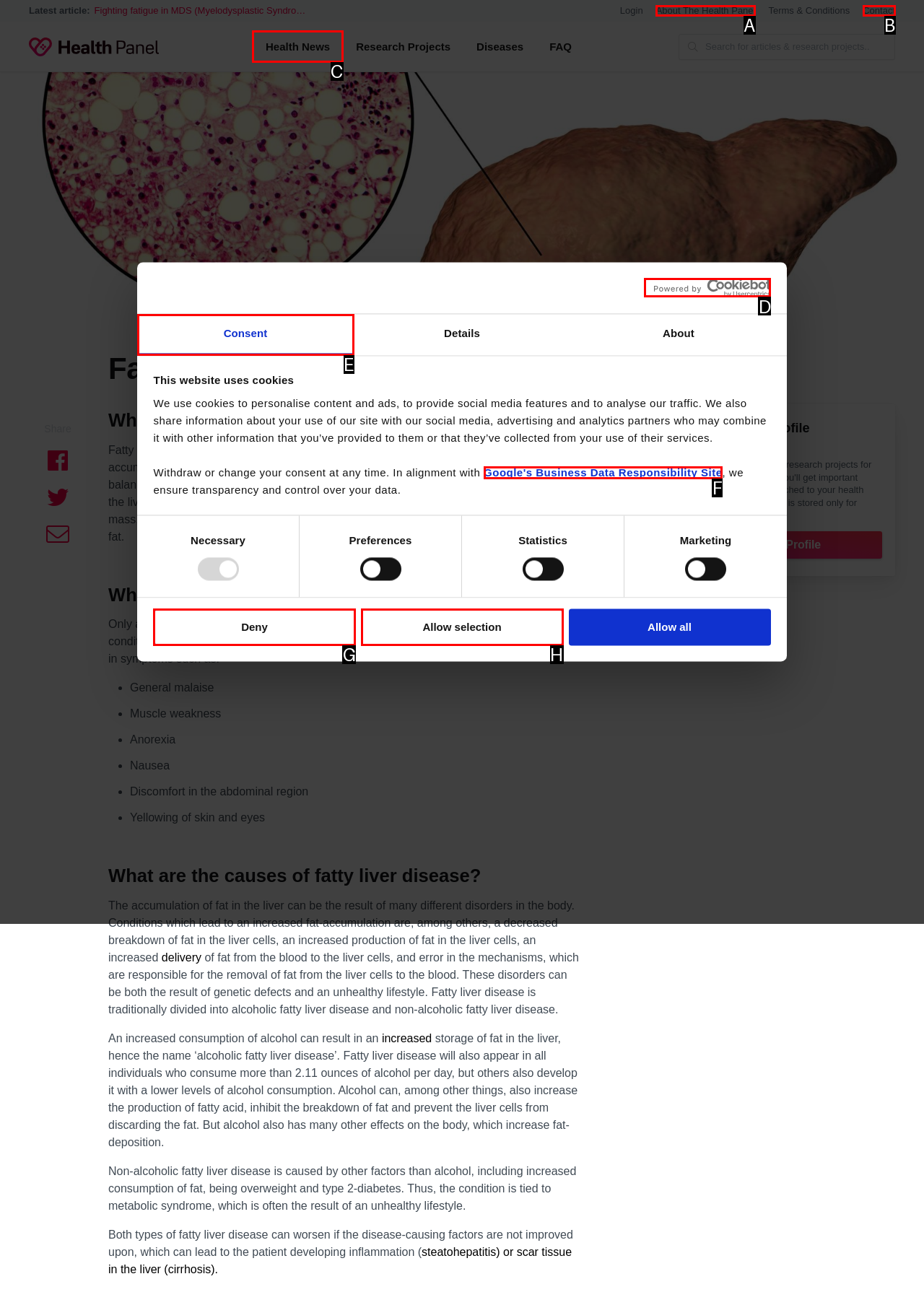Tell me which one HTML element best matches the description: Google's Business Data Responsibility Site
Answer with the option's letter from the given choices directly.

F